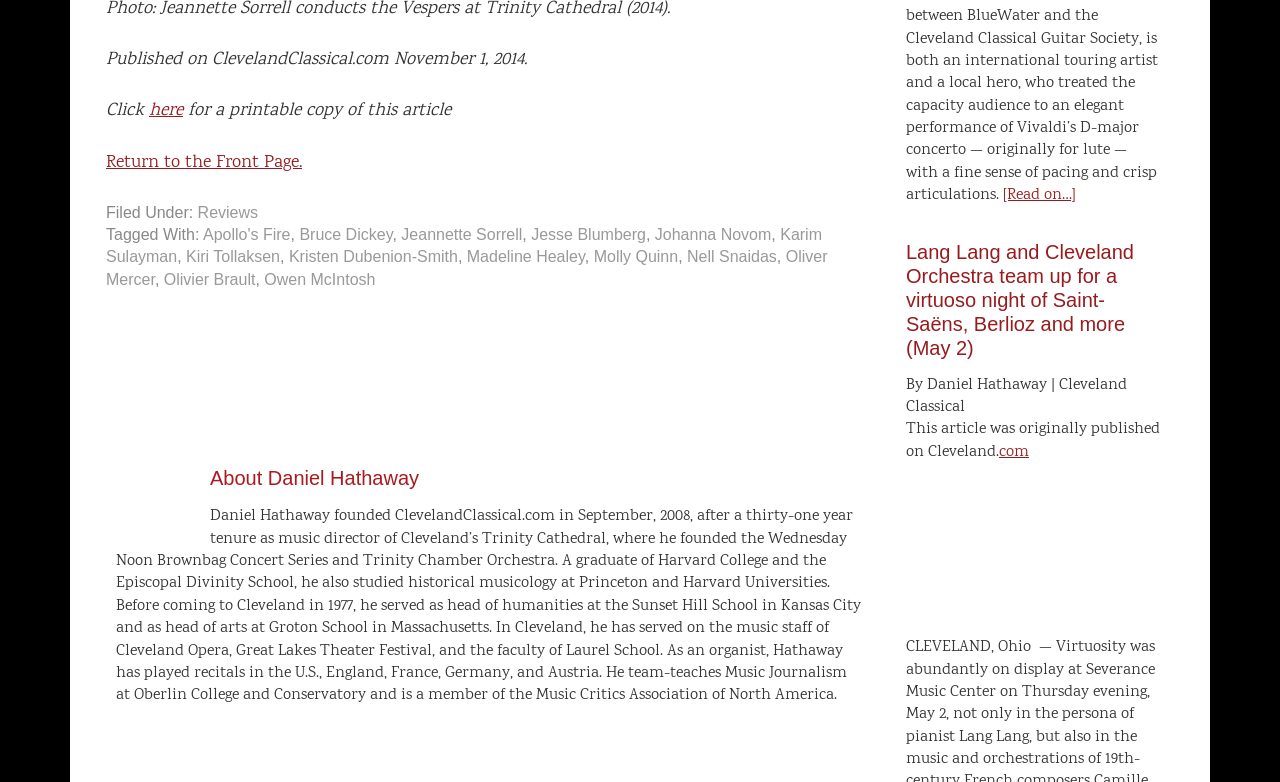Please answer the following question using a single word or phrase: What is the name of the founder of ClevelandClassical.com?

Daniel Hathaway